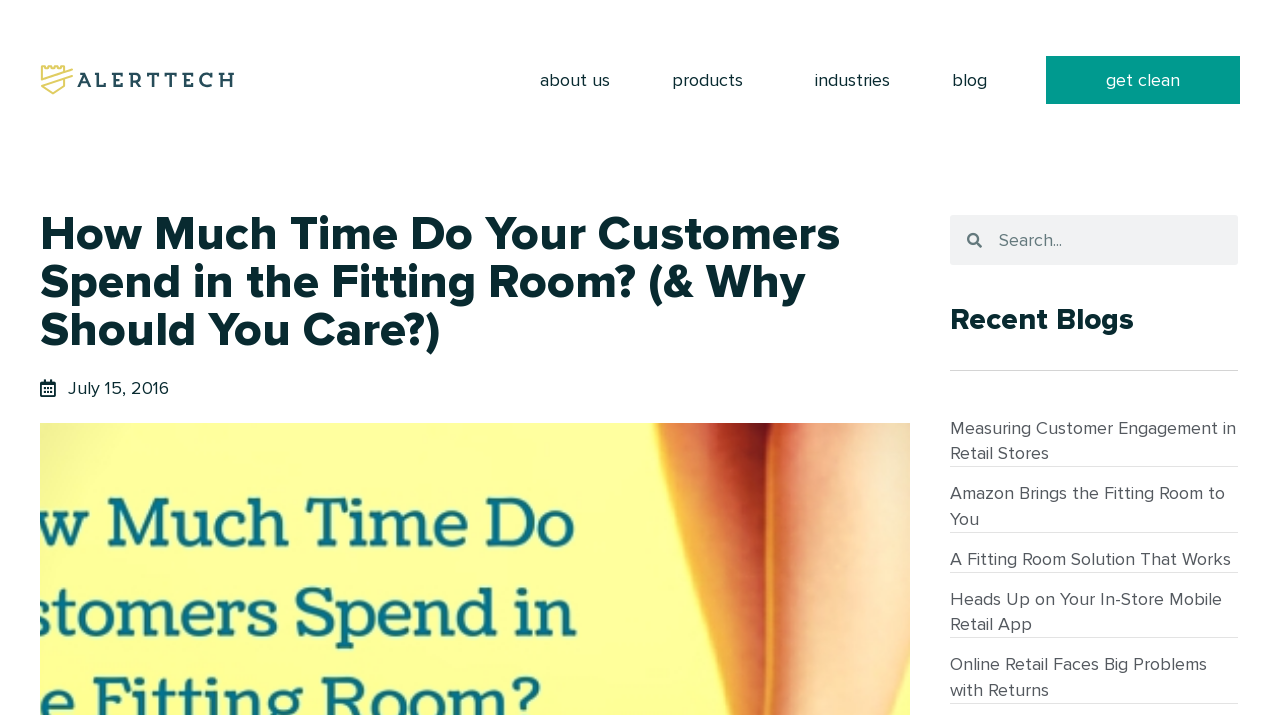Find the coordinates for the bounding box of the element with this description: "about us".

[0.42, 0.078, 0.479, 0.145]